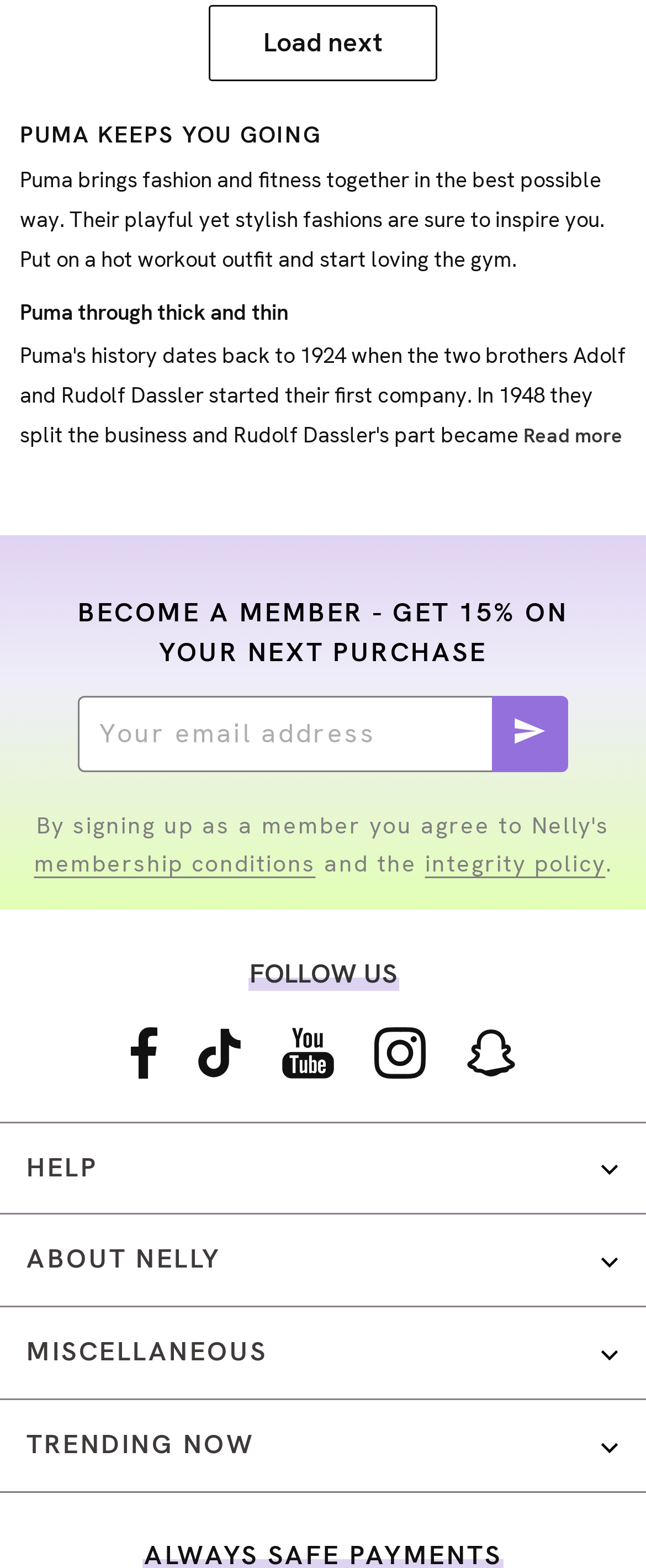Determine the bounding box coordinates for the area that needs to be clicked to fulfill this task: "Click the 'Read more' button". The coordinates must be given as four float numbers between 0 and 1, i.e., [left, top, right, bottom].

[0.81, 0.269, 0.964, 0.286]